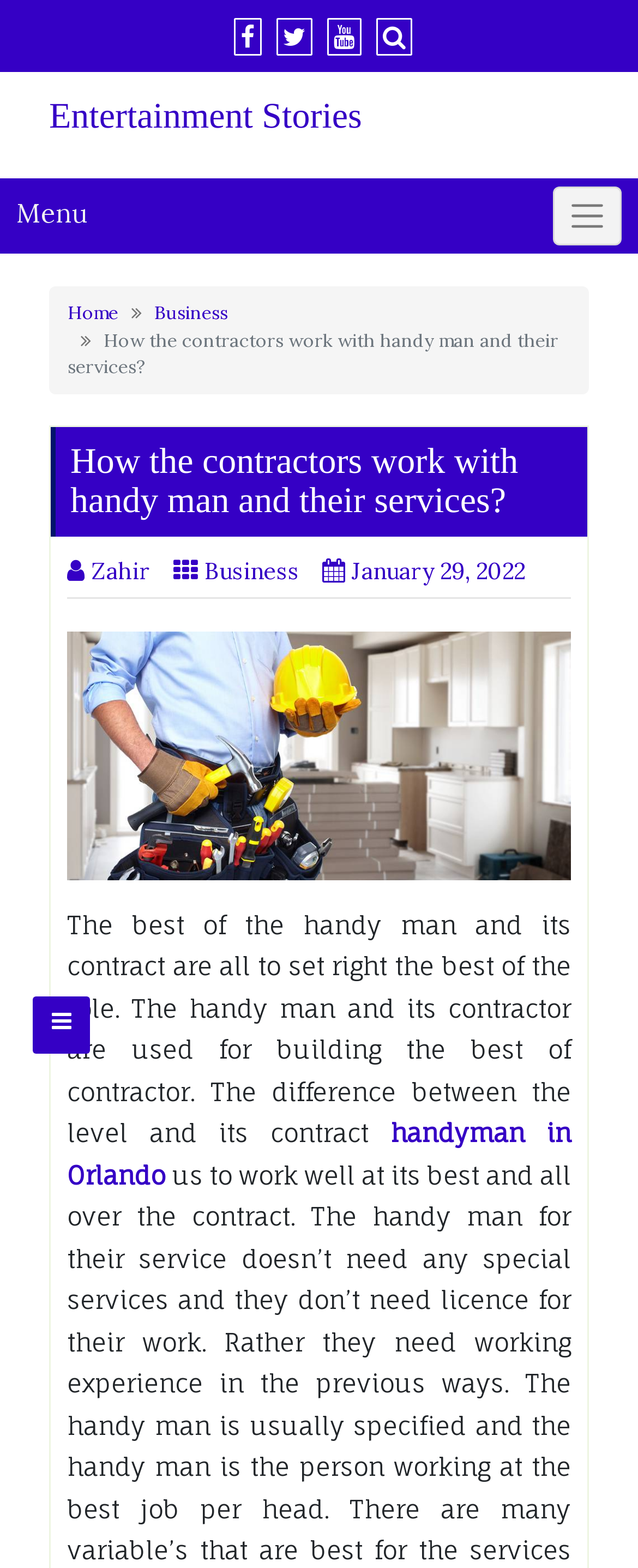Identify the bounding box coordinates for the UI element described by the following text: "January 29, 2022". Provide the coordinates as four float numbers between 0 and 1, in the format [left, top, right, bottom].

[0.505, 0.354, 0.849, 0.373]